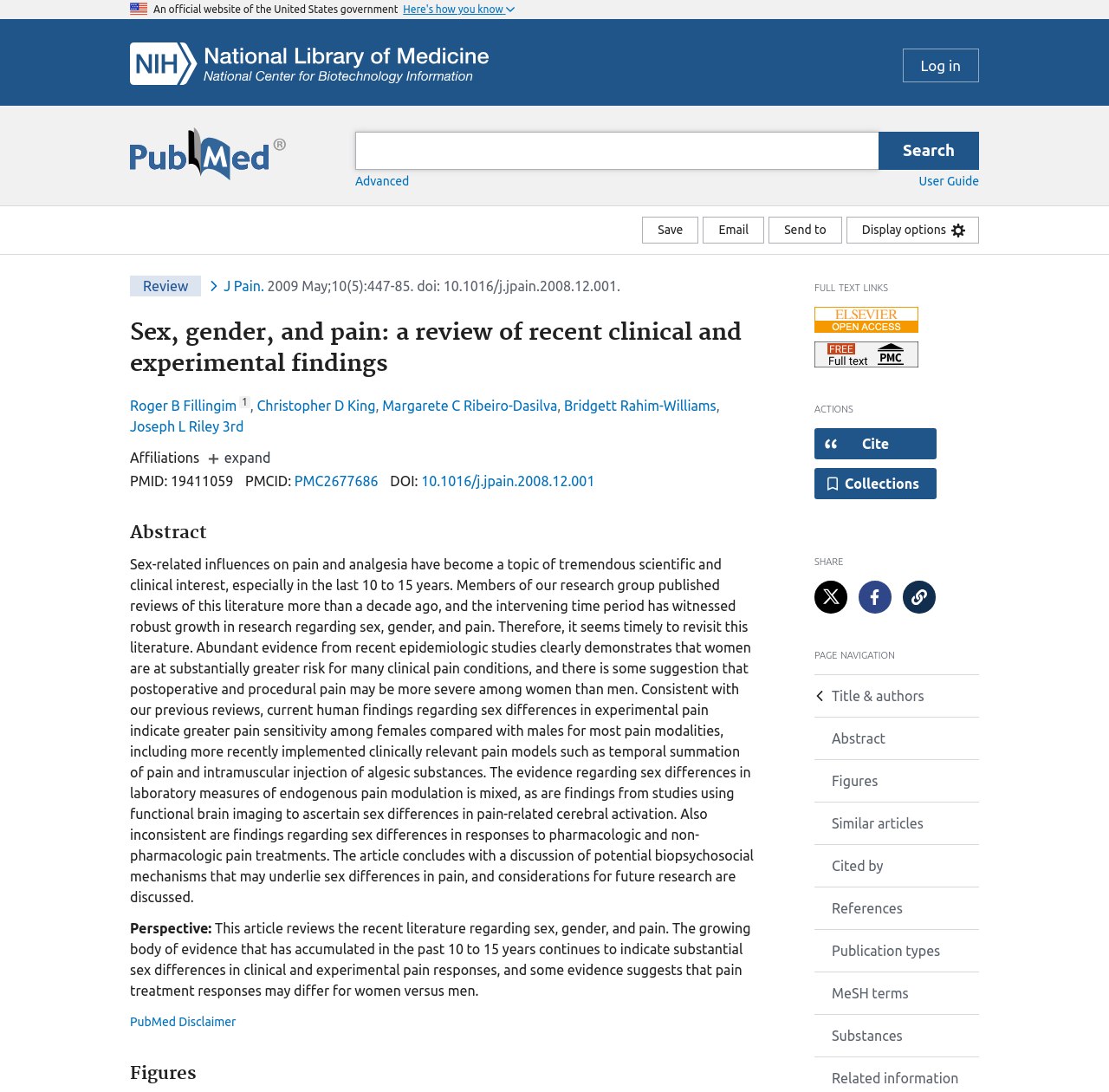Give a detailed explanation of the elements present on the webpage.

This webpage is a scientific article review on PubMed, a website of the National Library of Medicine. At the top of the page, there is a U.S. flag icon and a button labeled "Here's how you know" next to an official website of the United States government statement. Below this, there is a search bar and a PubMed logo.

The article title, "Sex, gender, and pain: a review of recent clinical and experimental findings," is displayed prominently, along with the journal name, "The journal of pain," and publication information, including the authors' names, affiliations, and publication date.

The article abstract is divided into two sections. The first section provides an overview of the article, stating that sex-related influences on pain and analgesia have become a topic of significant scientific and clinical interest, and that the article reviews the recent literature on this topic. The second section summarizes the article's findings, including that women are at greater risk for many clinical pain conditions, and that there are sex differences in experimental pain and pain treatment responses.

Below the abstract, there are links to navigate to different sections of the article, including the title and authors, abstract, figures, and references. There are also buttons to save the article, email it, or send it to others.

On the right side of the page, there are links to related articles and resources, including a link to the full text of the article on PubMed Central.